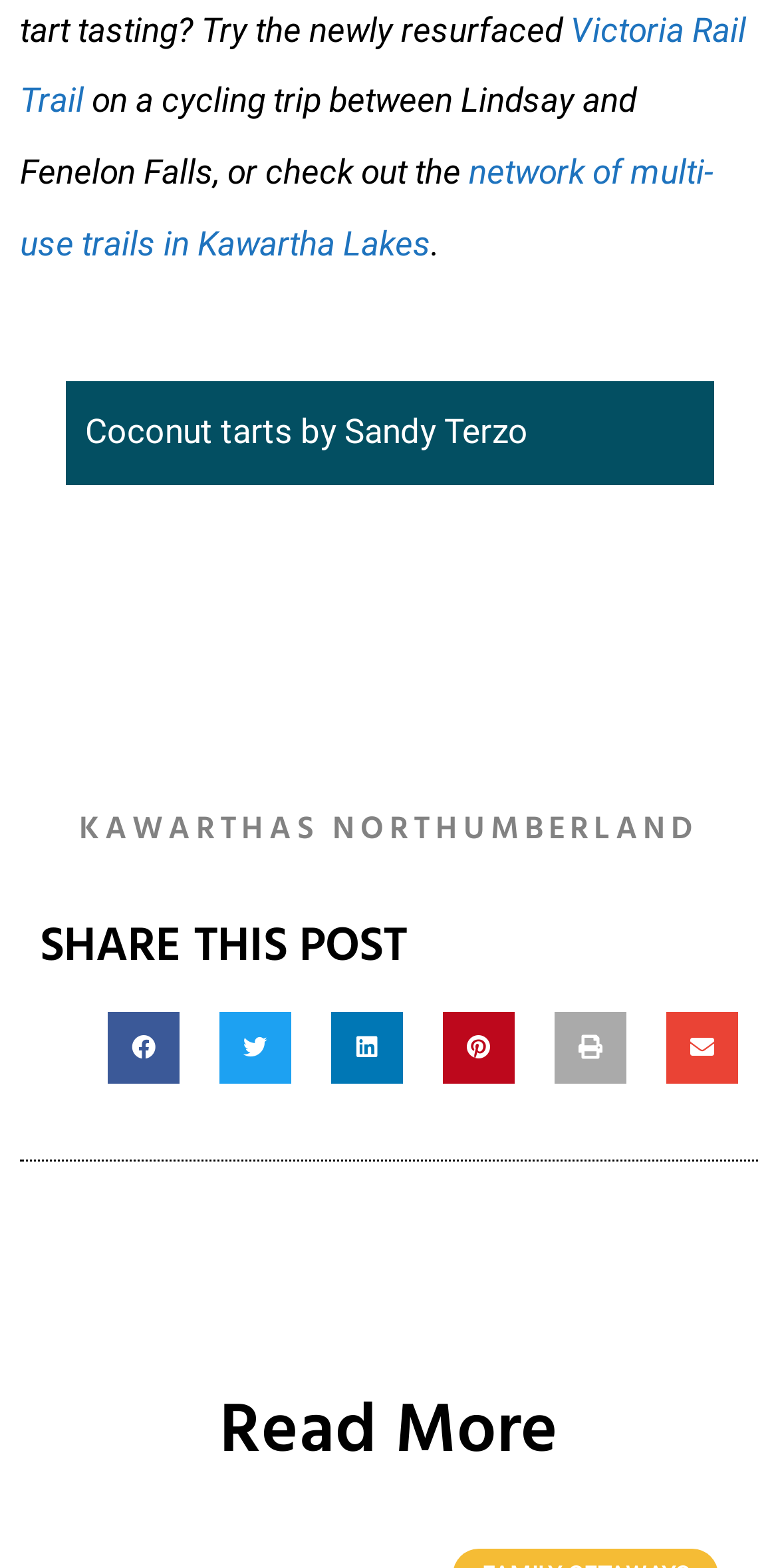Locate the bounding box coordinates of the element that should be clicked to execute the following instruction: "Click on Victoria Rail Trail".

[0.026, 0.006, 0.959, 0.077]